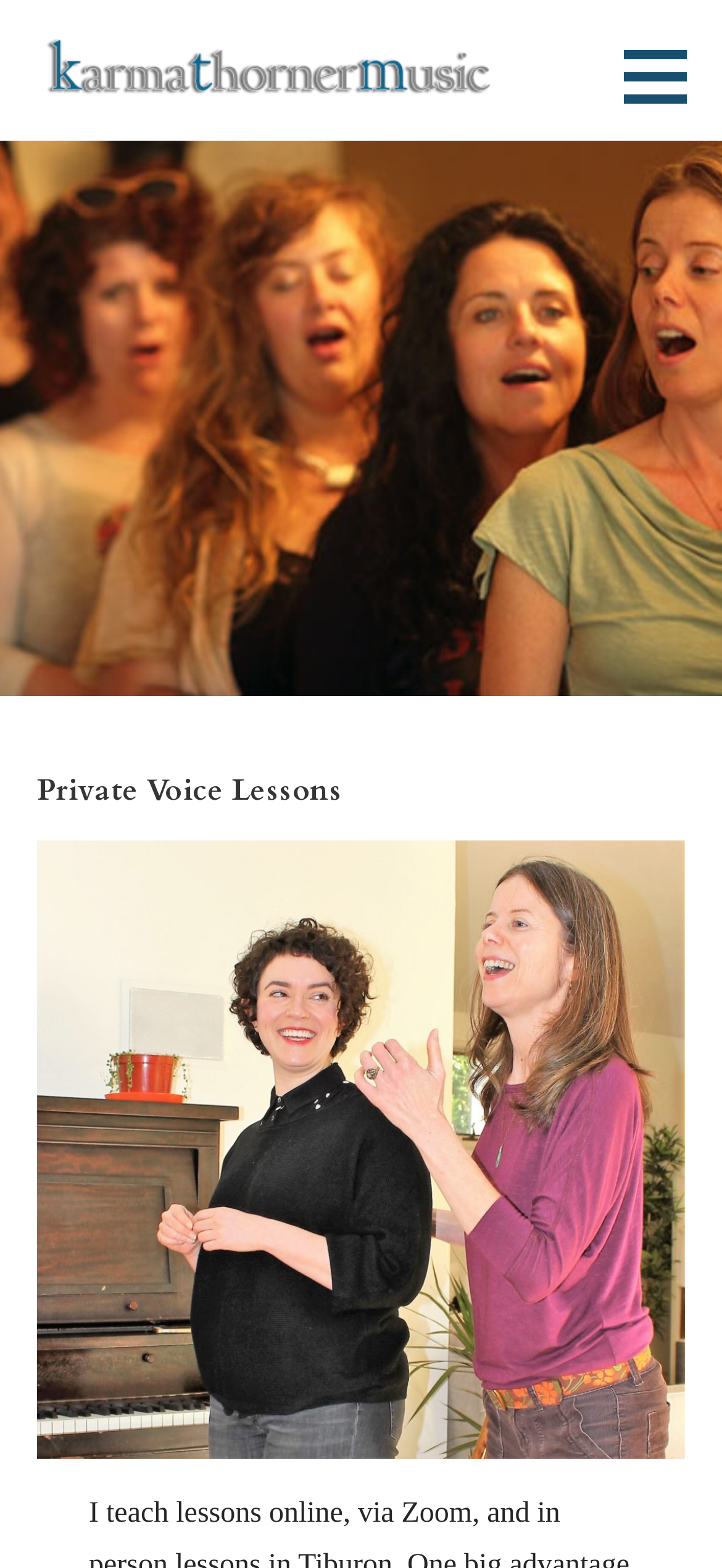Locate the bounding box of the UI element described by: "Karma Thorner Music" in the given webpage screenshot.

[0.051, 0.063, 0.626, 0.102]